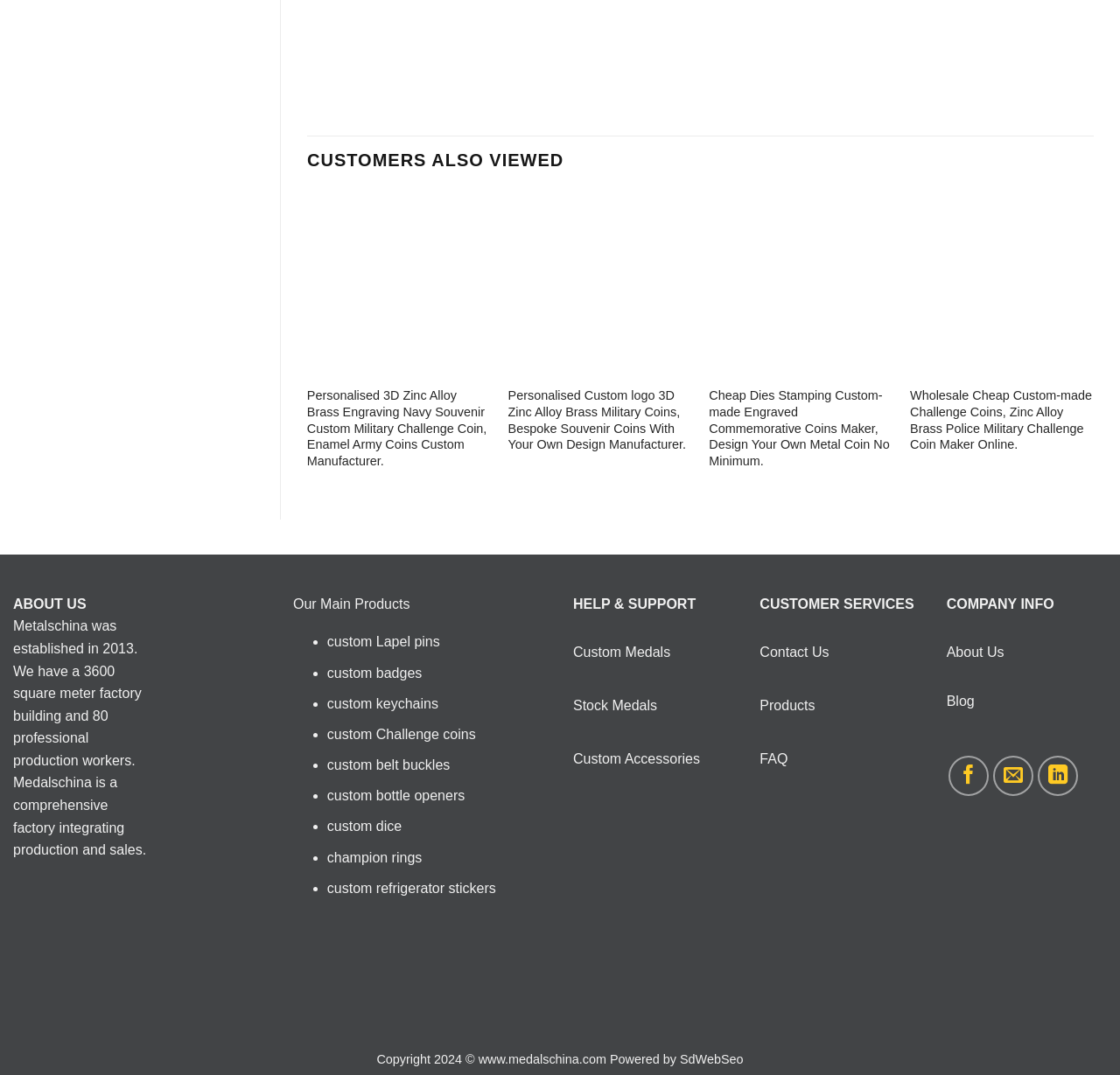Please provide the bounding box coordinates for the element that needs to be clicked to perform the instruction: "Contact Us". The coordinates must consist of four float numbers between 0 and 1, formatted as [left, top, right, bottom].

[0.678, 0.6, 0.74, 0.614]